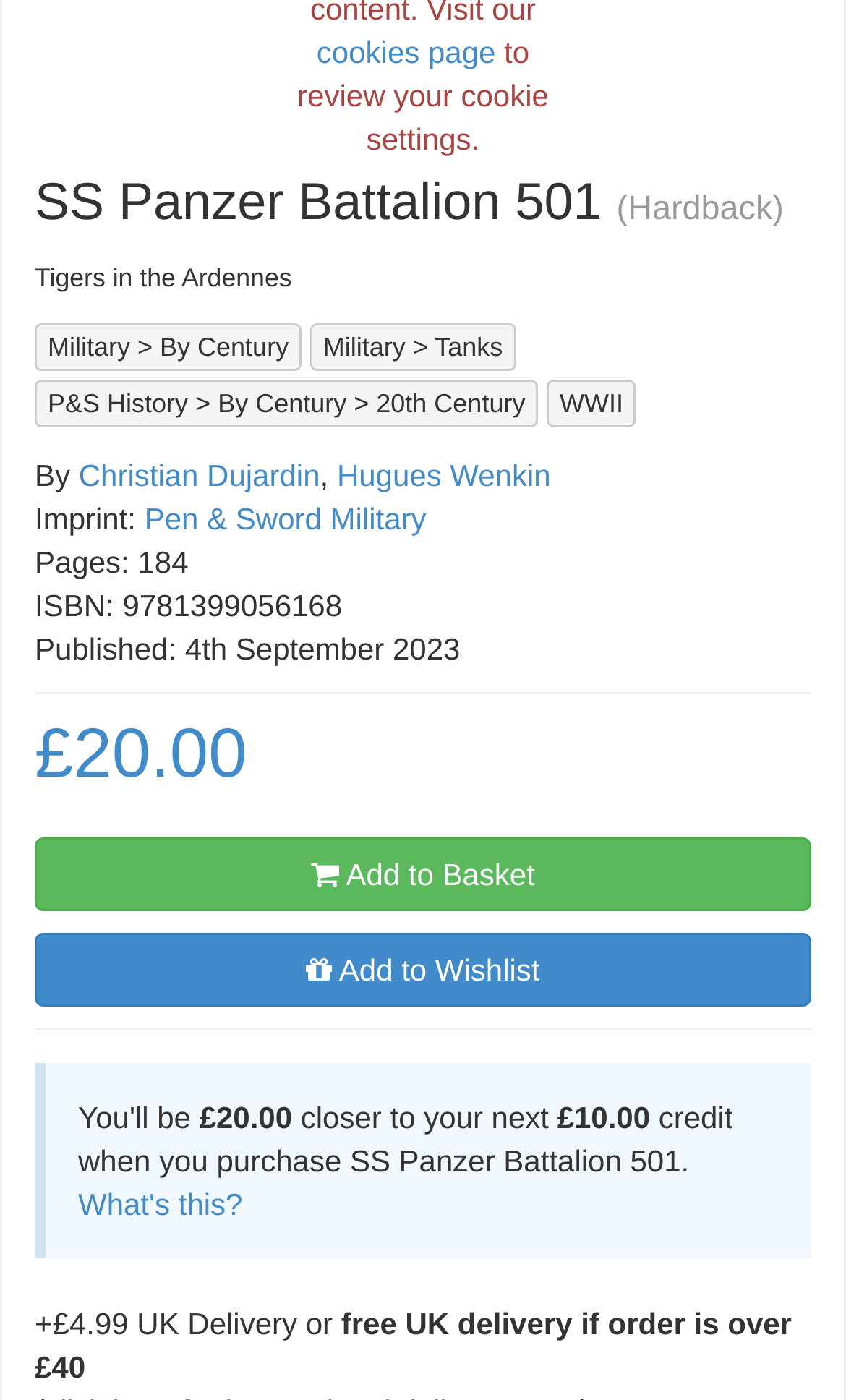What is the price of the book?
Offer a detailed and full explanation in response to the question.

The price of the book can be found in the heading element with the text '£20.00' near the middle of the webpage.